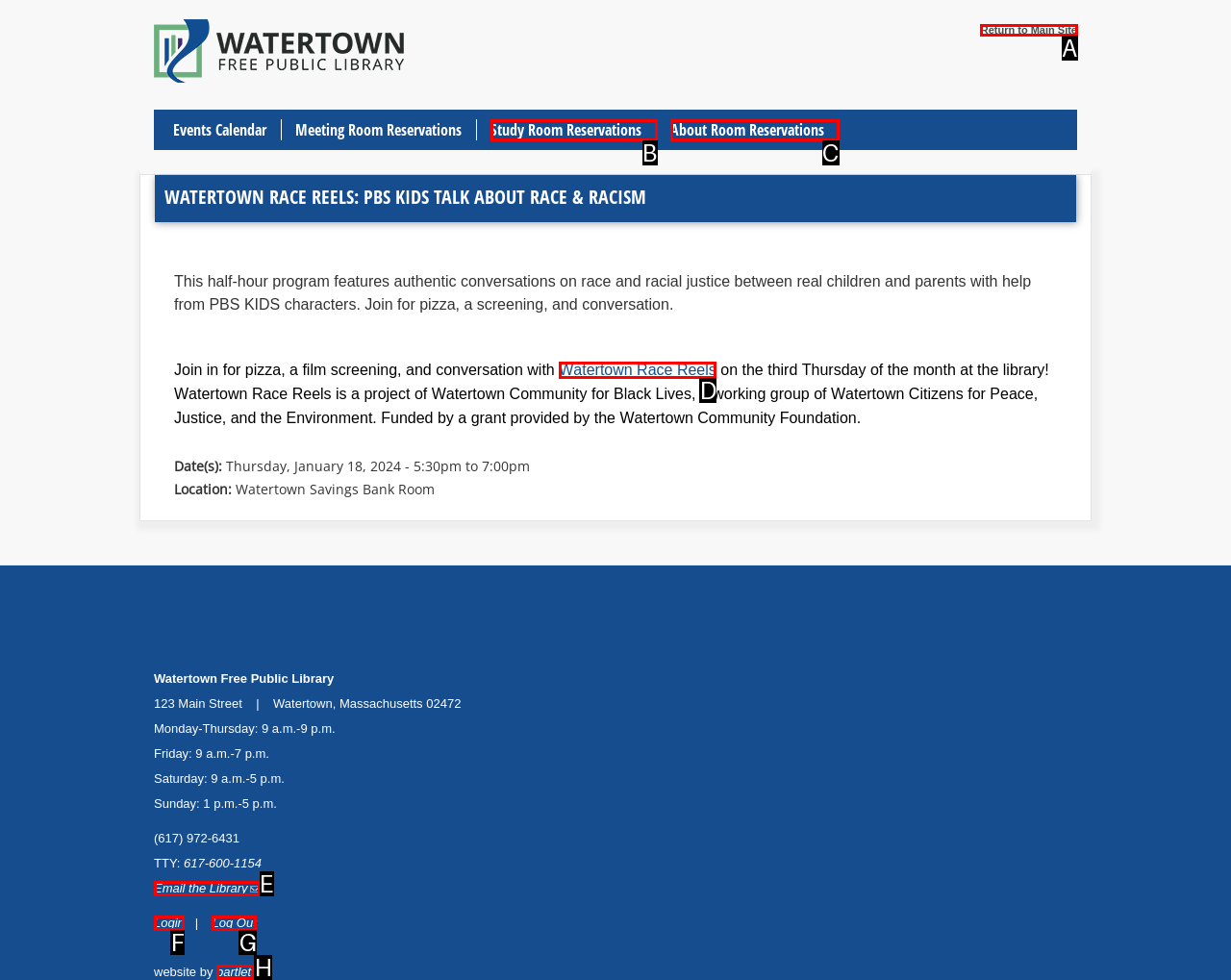Determine the letter of the UI element I should click on to complete the task: Click the 'Email the Library' link from the provided choices in the screenshot.

E